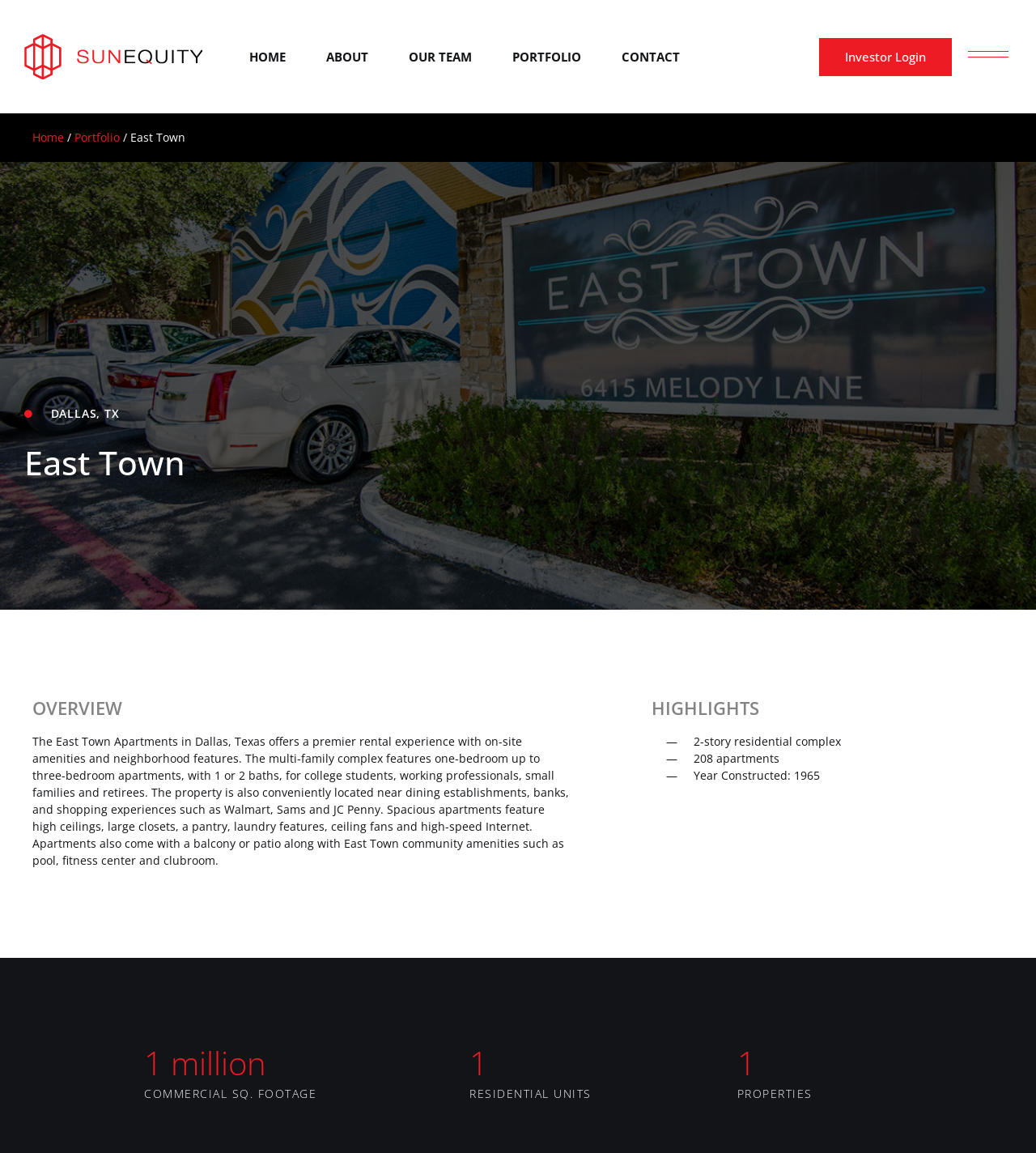What year was the complex constructed?
Answer the question with detailed information derived from the image.

The webpage lists 'Year Constructed: 1965' as one of the highlights of the complex, which suggests that the complex was constructed in 1965.